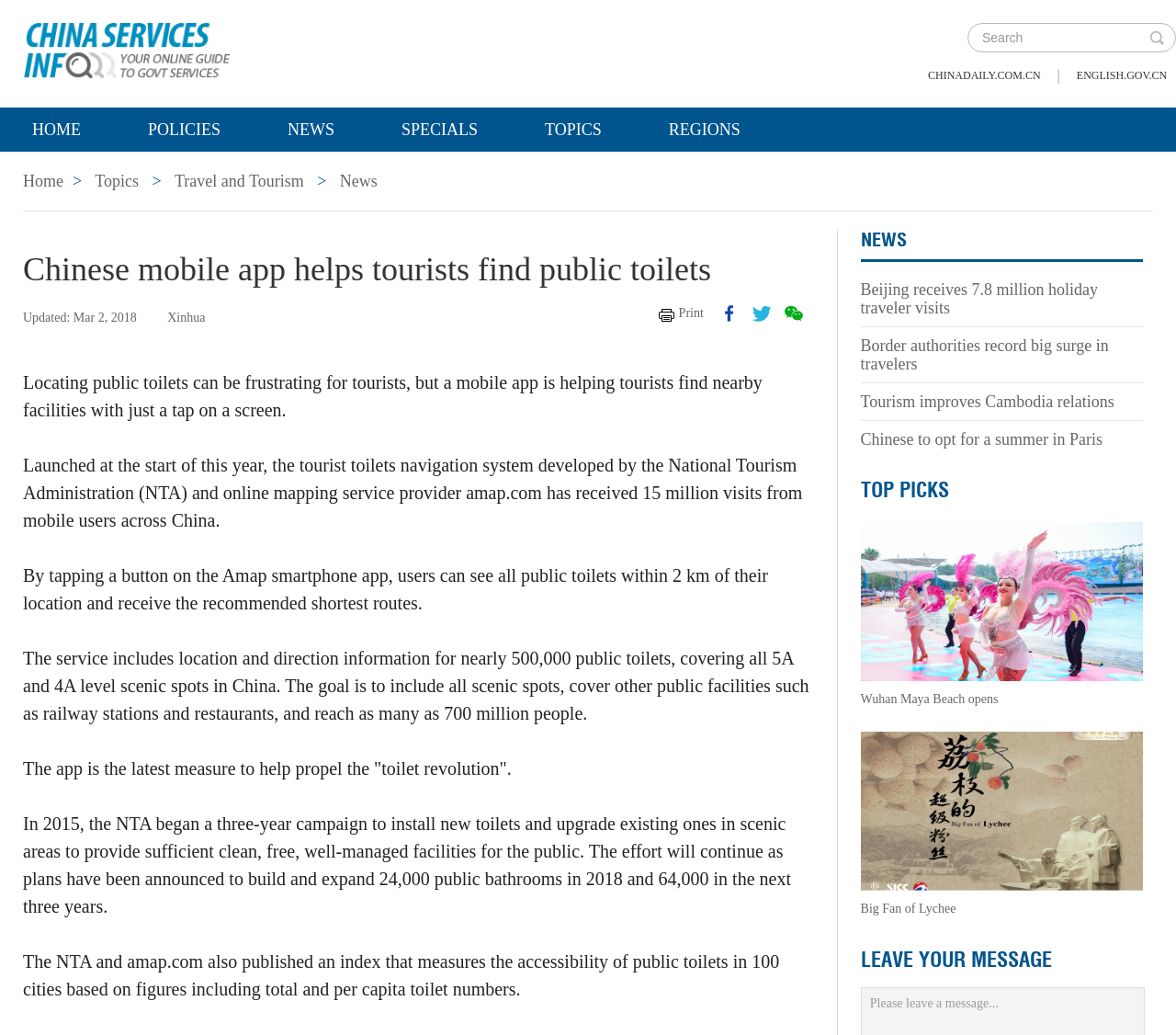Please identify the bounding box coordinates of the region to click in order to complete the task: "Search for something". The coordinates must be four float numbers between 0 and 1, specified as [left, top, right, bottom].

[0.823, 0.023, 0.98, 0.05]